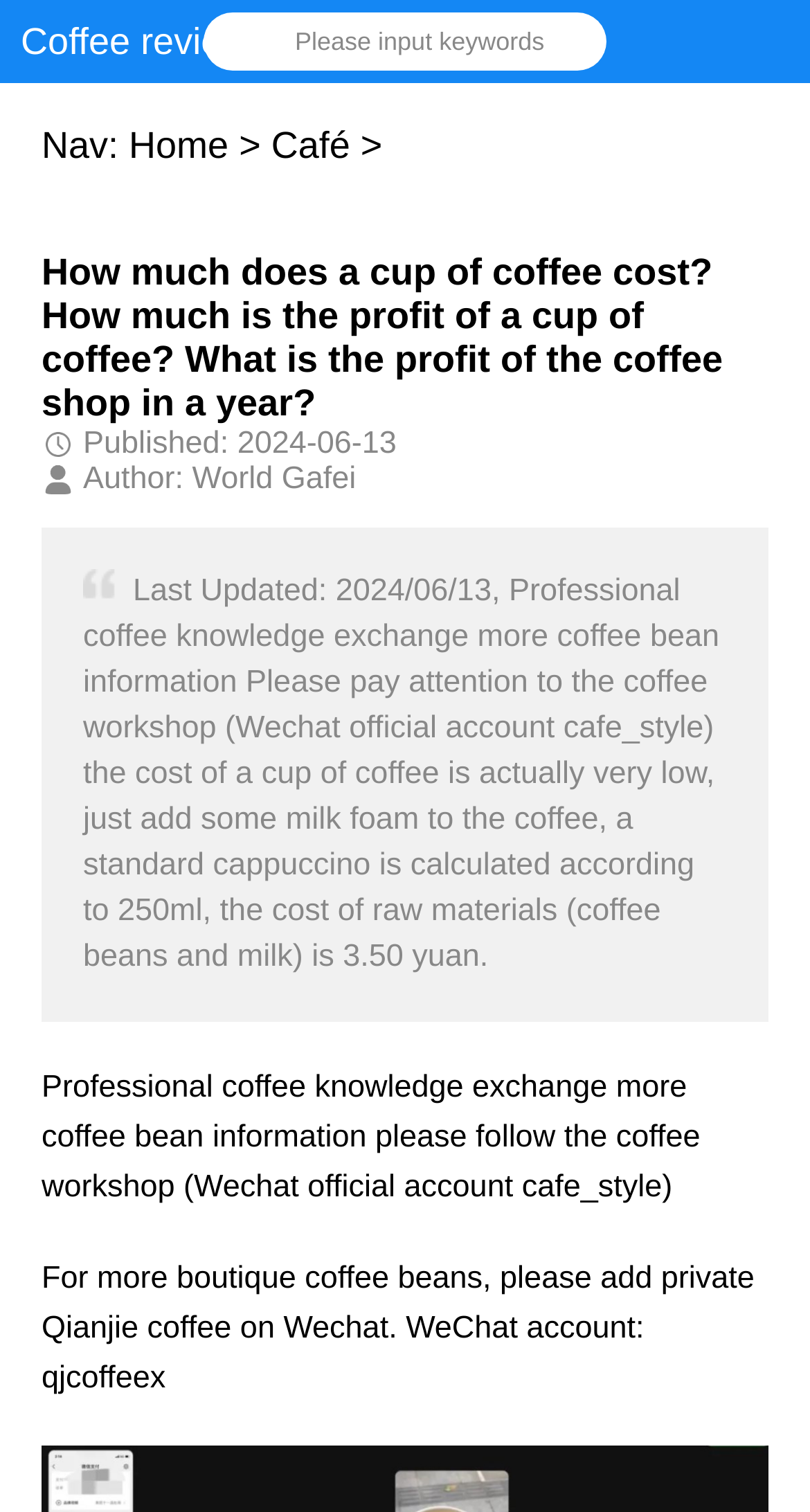Locate the bounding box coordinates of the UI element described by: "parent_node: Coffee review title="Top"". The bounding box coordinates should consist of four float numbers between 0 and 1, i.e., [left, top, right, bottom].

[0.892, 0.763, 1.0, 0.821]